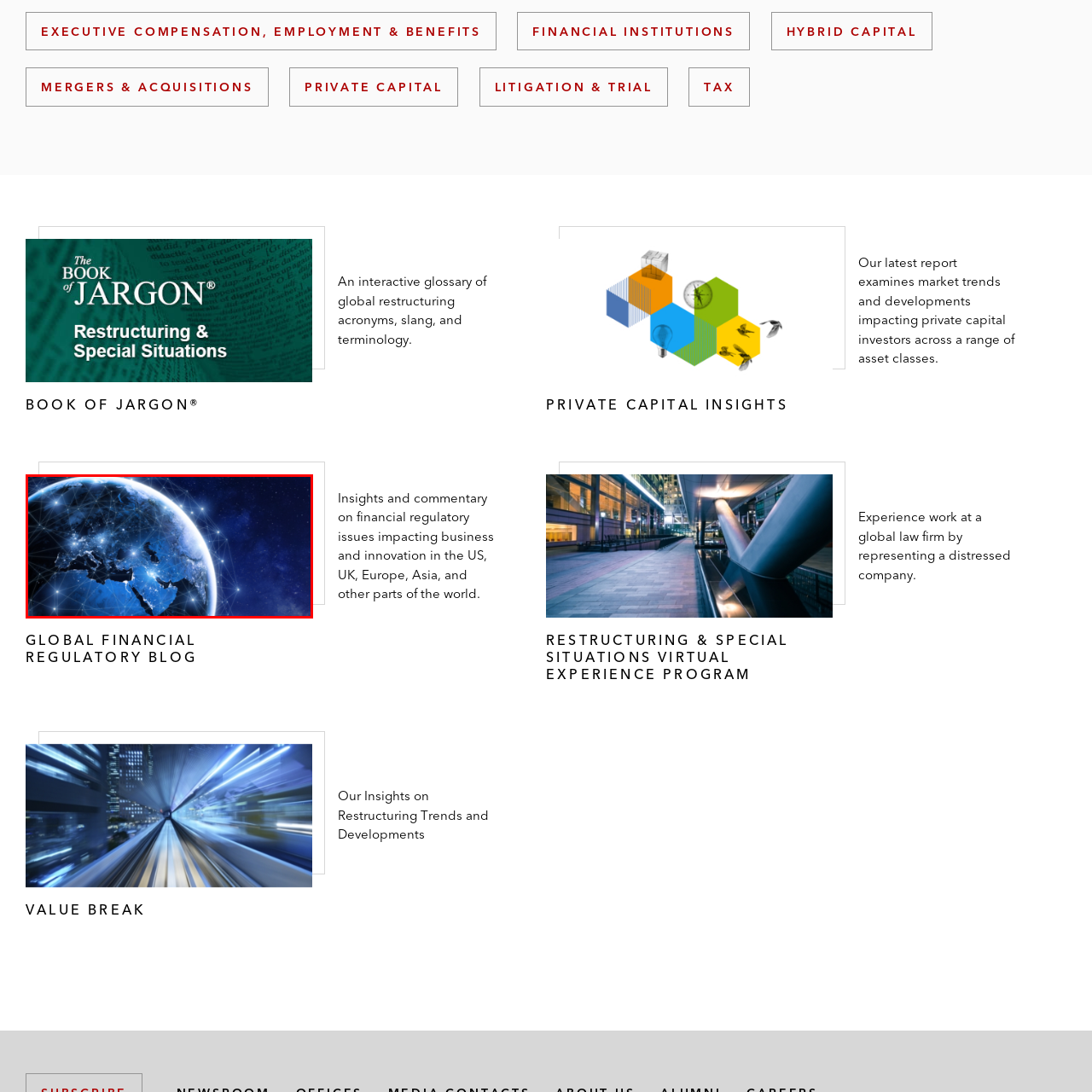Refer to the image within the red box and answer the question concisely with a single word or phrase: What regions are illuminated against the dark night sky?

Europe, Middle East, and parts of Africa